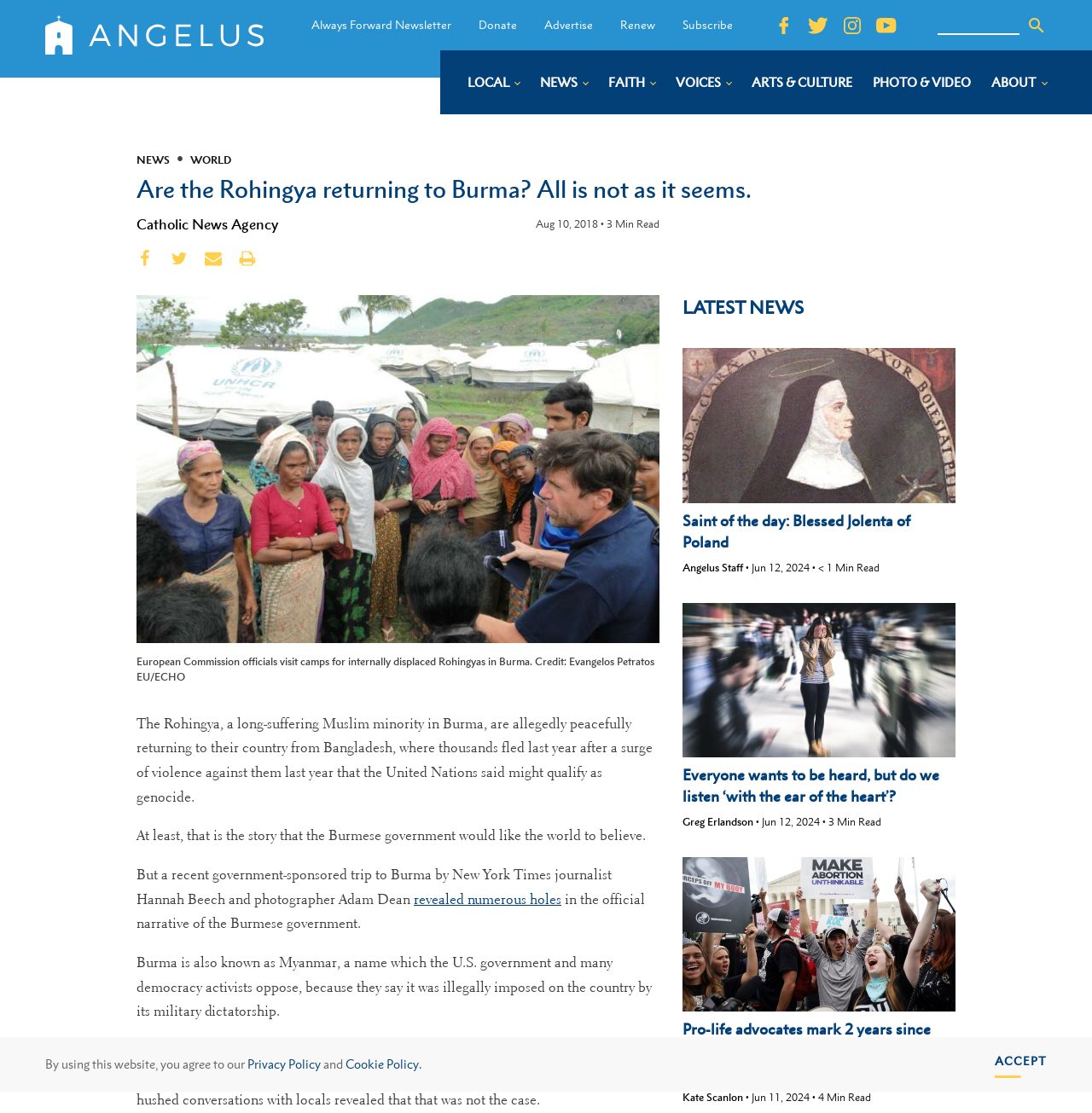How many minutes does it take to read the article 'Pro-life advocates mark 2 years since Dobbs: 'We have a challenge on our hands''?
Refer to the image and give a detailed answer to the question.

I found the answer by looking at the heading below the article link which mentions the reading time.